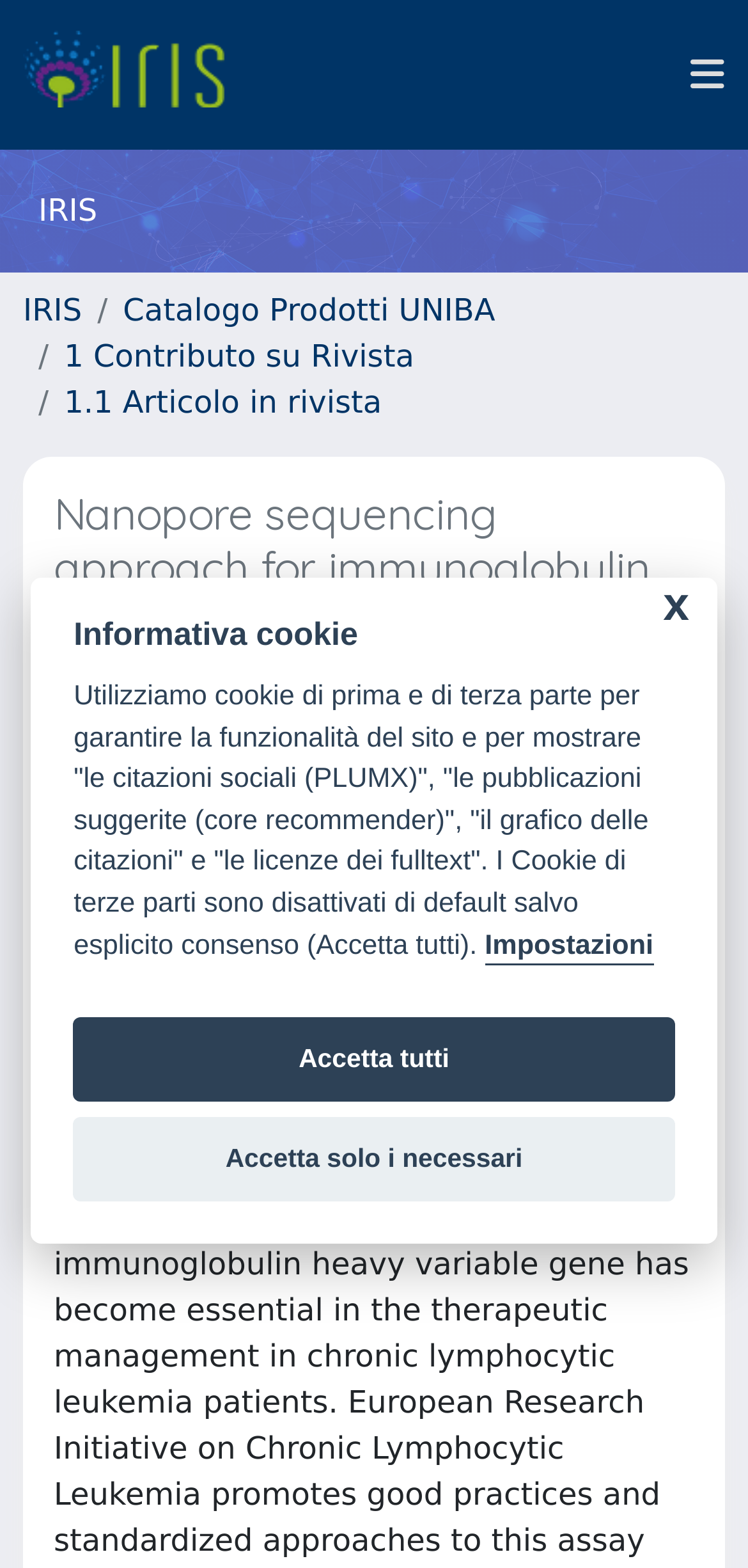Describe the webpage meticulously, covering all significant aspects.

This webpage is about a research article titled "Nanopore sequencing approach for immunoglobulin gene analysis in chronic lymphocytic leukemia". At the top, there is a navigation menu with a logo "IRIS" on the left and a button to show or hide the menu on the right. Below the navigation menu, there is a breadcrumb navigation bar with four links: "IRIS", "Catalogo Prodotti UNIBA", "1 Contributo su Rivista", and "1.1 Articolo in rivista".

The main content of the webpage is divided into several sections. The first section has a heading with the title of the article, followed by a list of authors with their names linked to their respective profiles. The authors' names are separated by semicolons, and one of the authors is marked as the corresponding author.

Below the authors' list, there is a section with a heading showing the publication date "2021-01-01". Following this section, there is a horizontal separator, and then a section with a heading "Abstract". 

On the right side of the webpage, there is a dialog box with a heading "Informativa cookie" that provides information about the use of cookies on the website. The dialog box has three buttons: "Impostazioni", "Accetta tutti", and "Accetta solo i necessari".